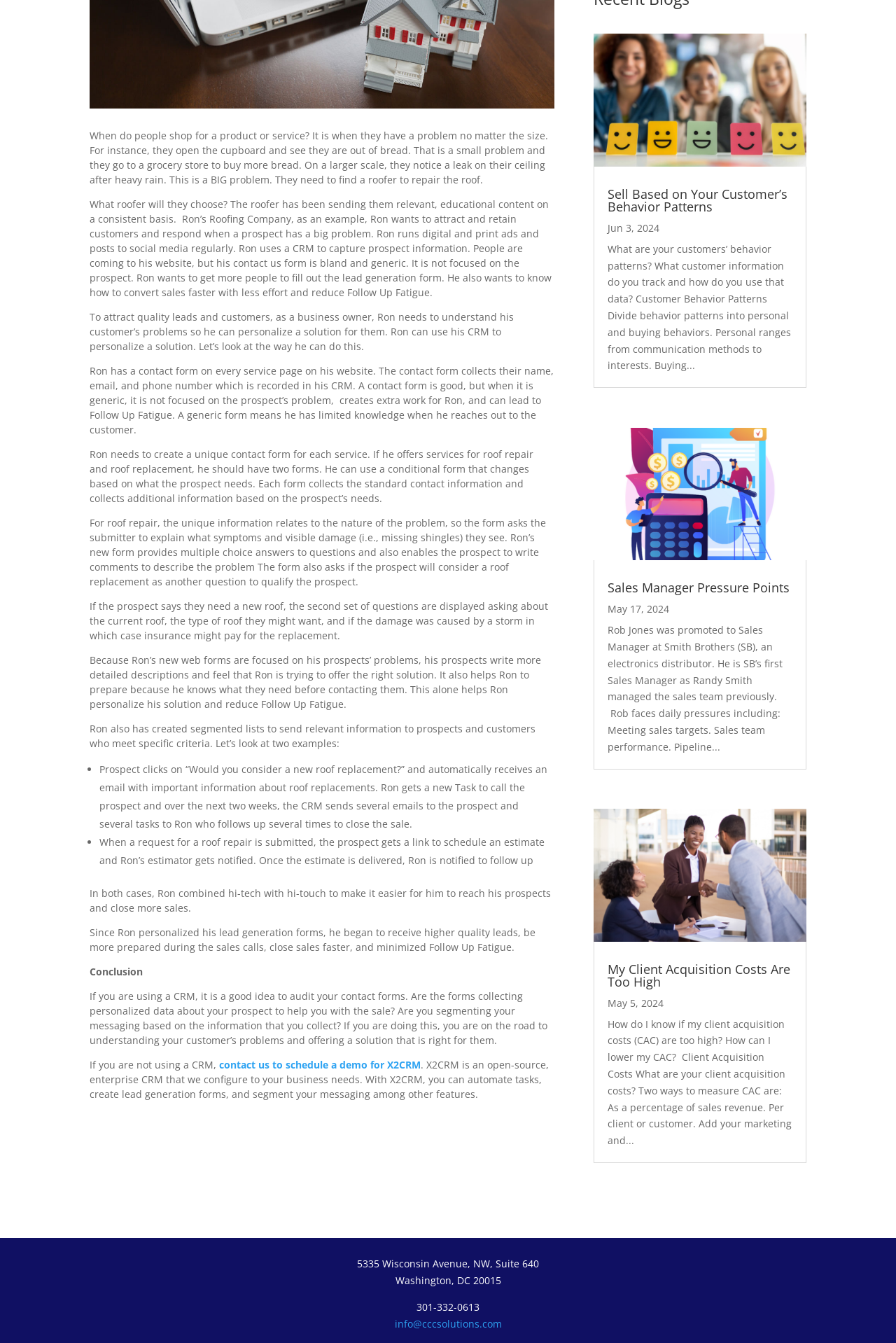Bounding box coordinates should be provided in the format (top-left x, top-left y, bottom-right x, bottom-right y) with all values between 0 and 1. Identify the bounding box for this UI element: info@cccsolutions.com

[0.44, 0.981, 0.56, 0.99]